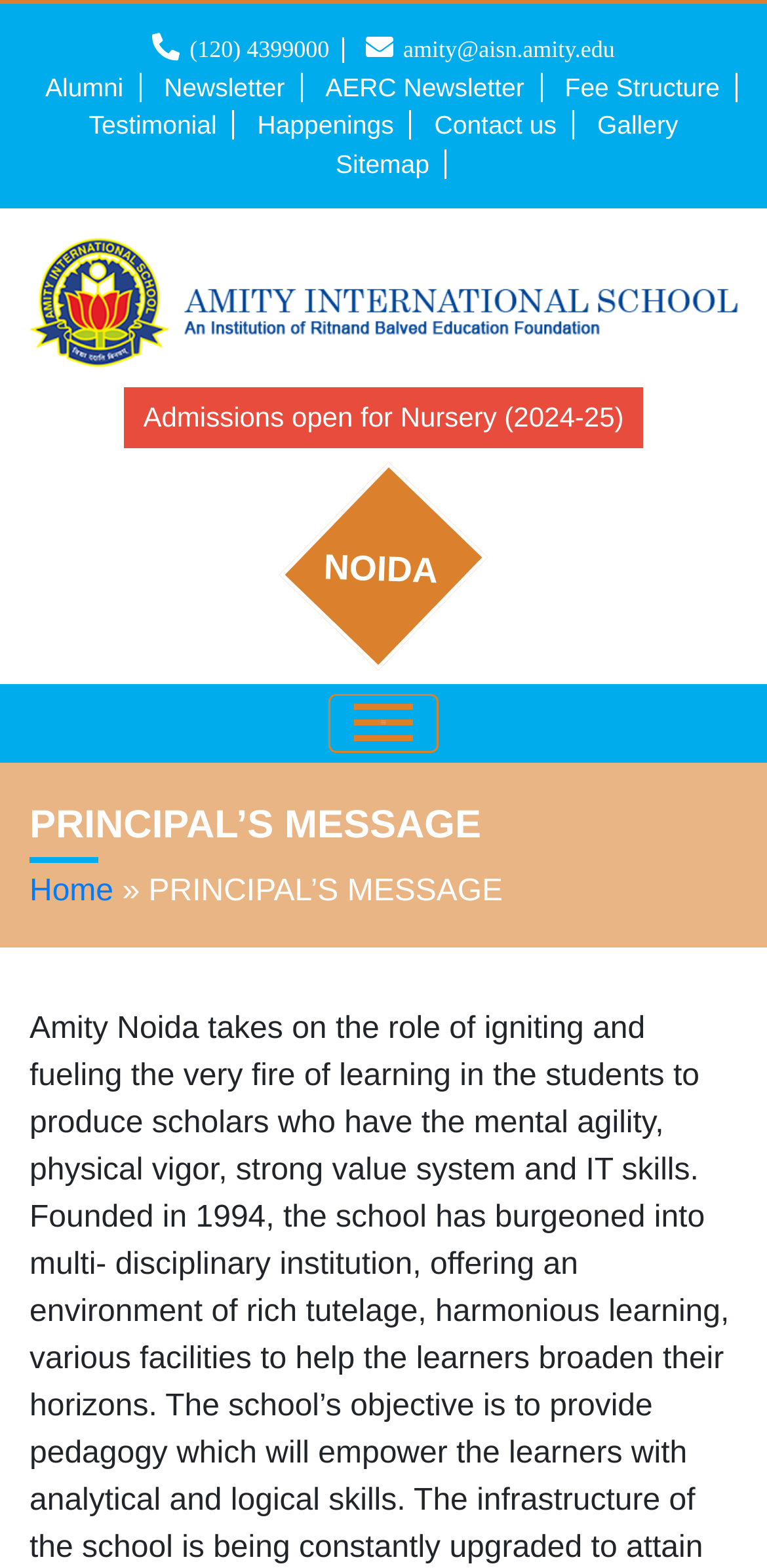Use a single word or phrase to answer the following:
Is there a link to the fee structure?

Yes